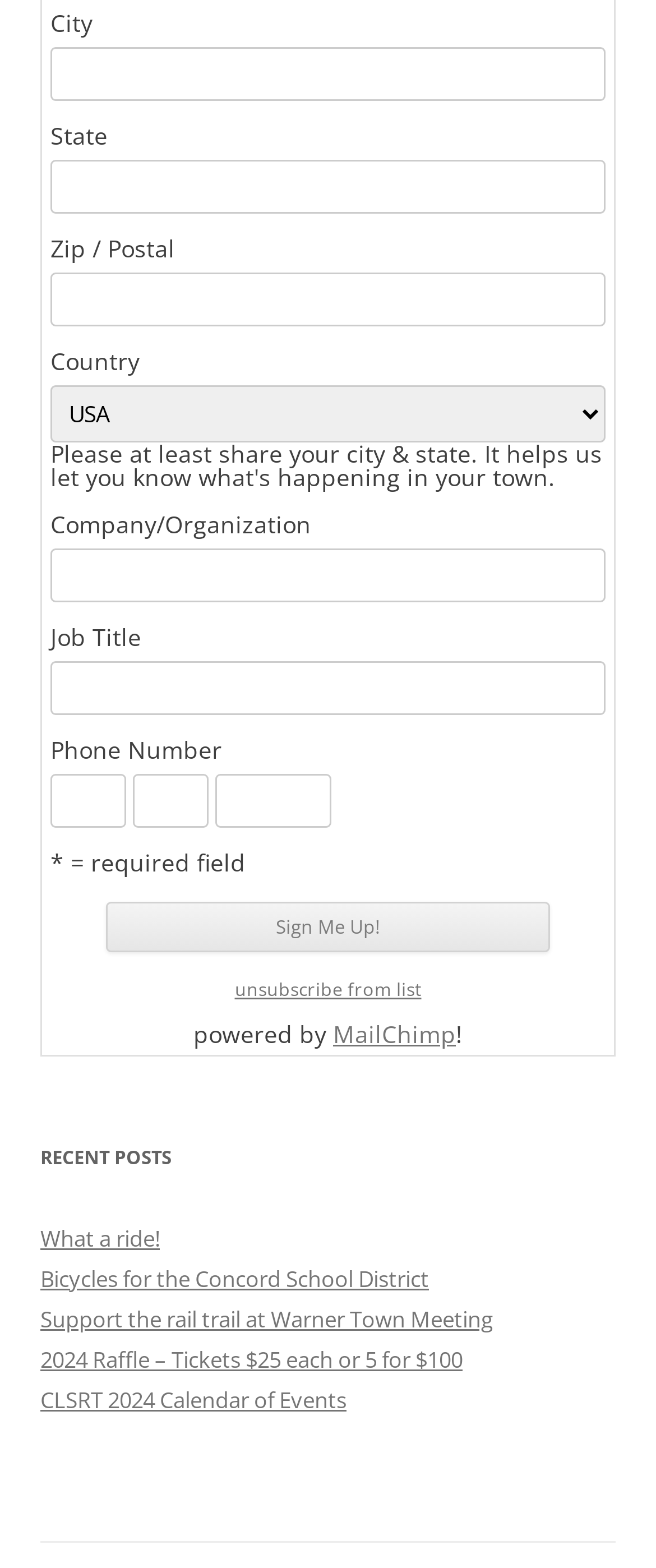Locate the bounding box coordinates of the UI element described by: "name="mc_signup_submit" value="Sign Me Up!"". Provide the coordinates as four float numbers between 0 and 1, formatted as [left, top, right, bottom].

[0.162, 0.575, 0.838, 0.607]